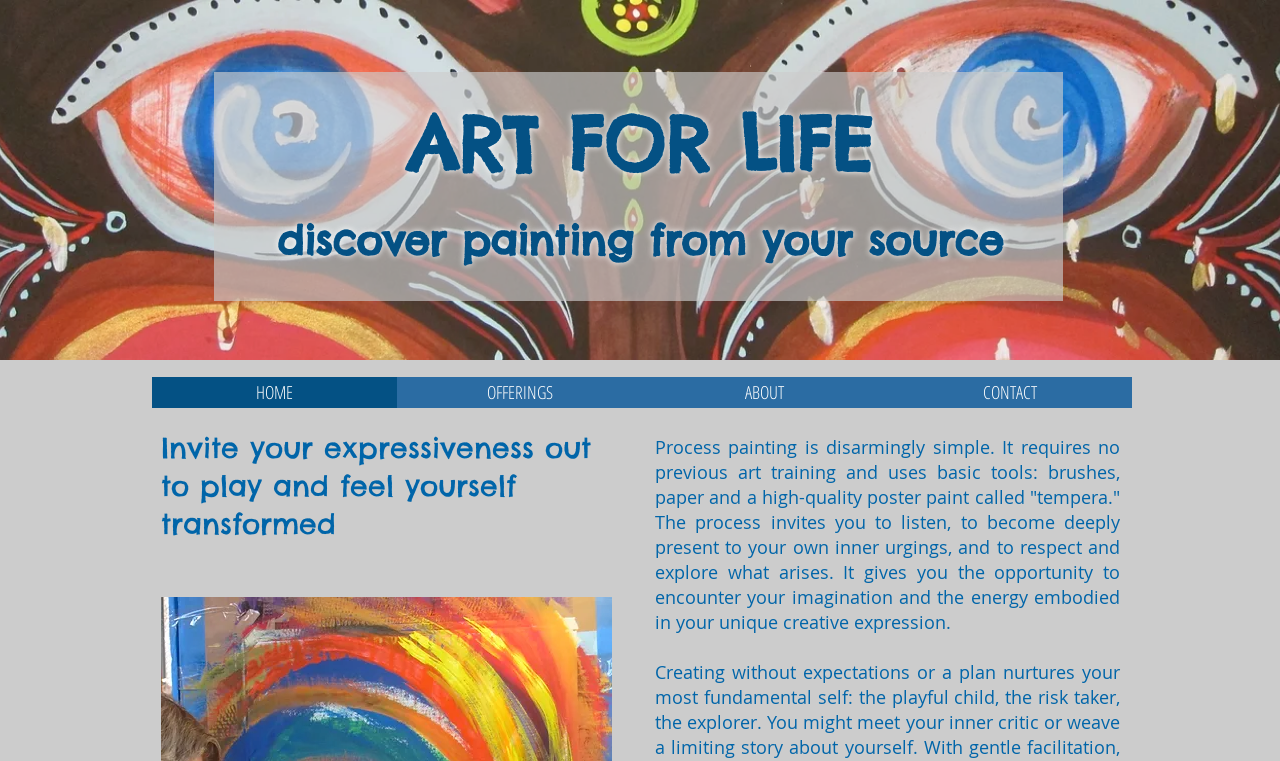What is the name of the website?
Using the visual information, respond with a single word or phrase.

ART FOR LIFE